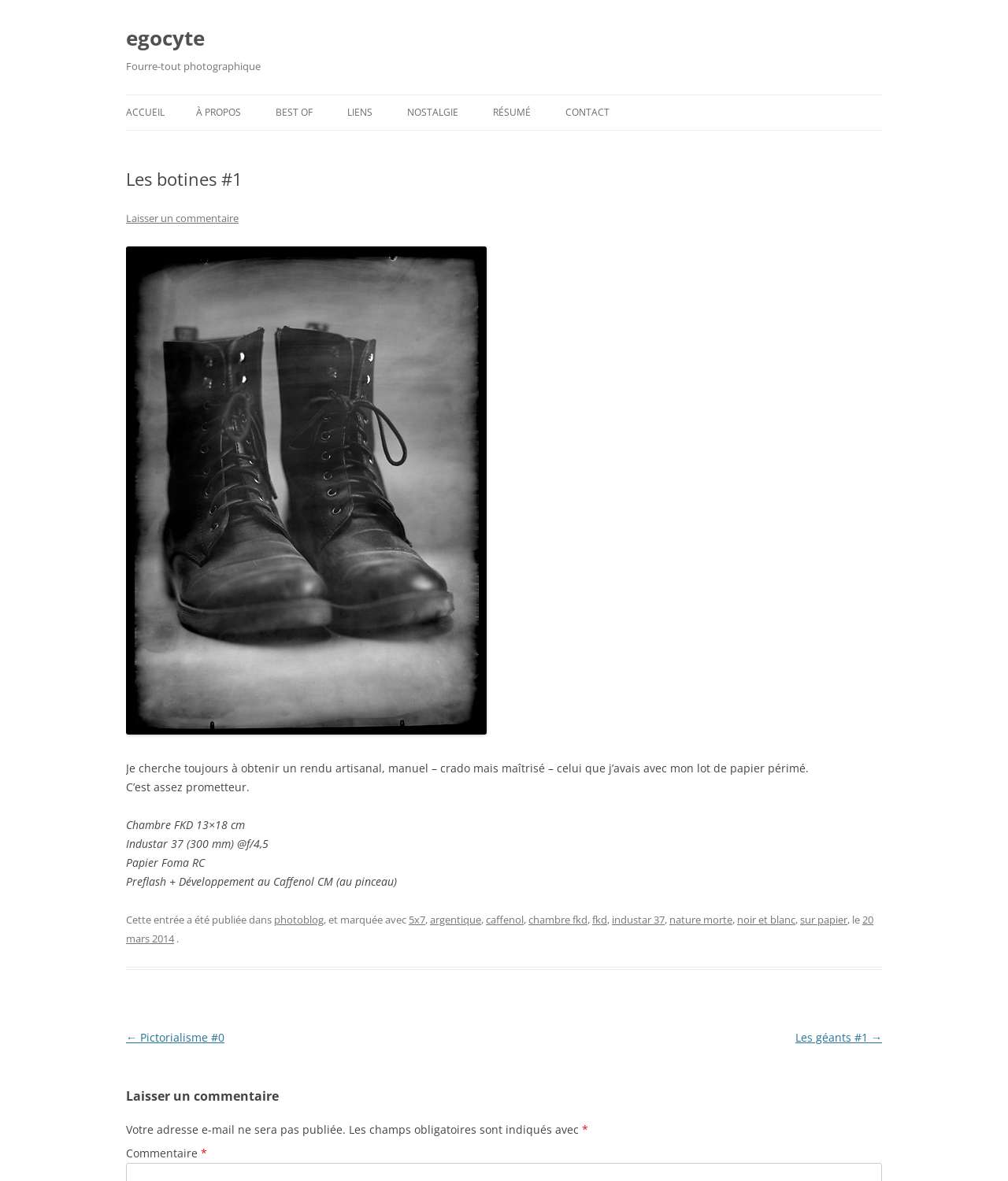Provide the bounding box coordinates of the HTML element described by the text: "noir et blanc". The coordinates should be in the format [left, top, right, bottom] with values between 0 and 1.

[0.731, 0.772, 0.789, 0.784]